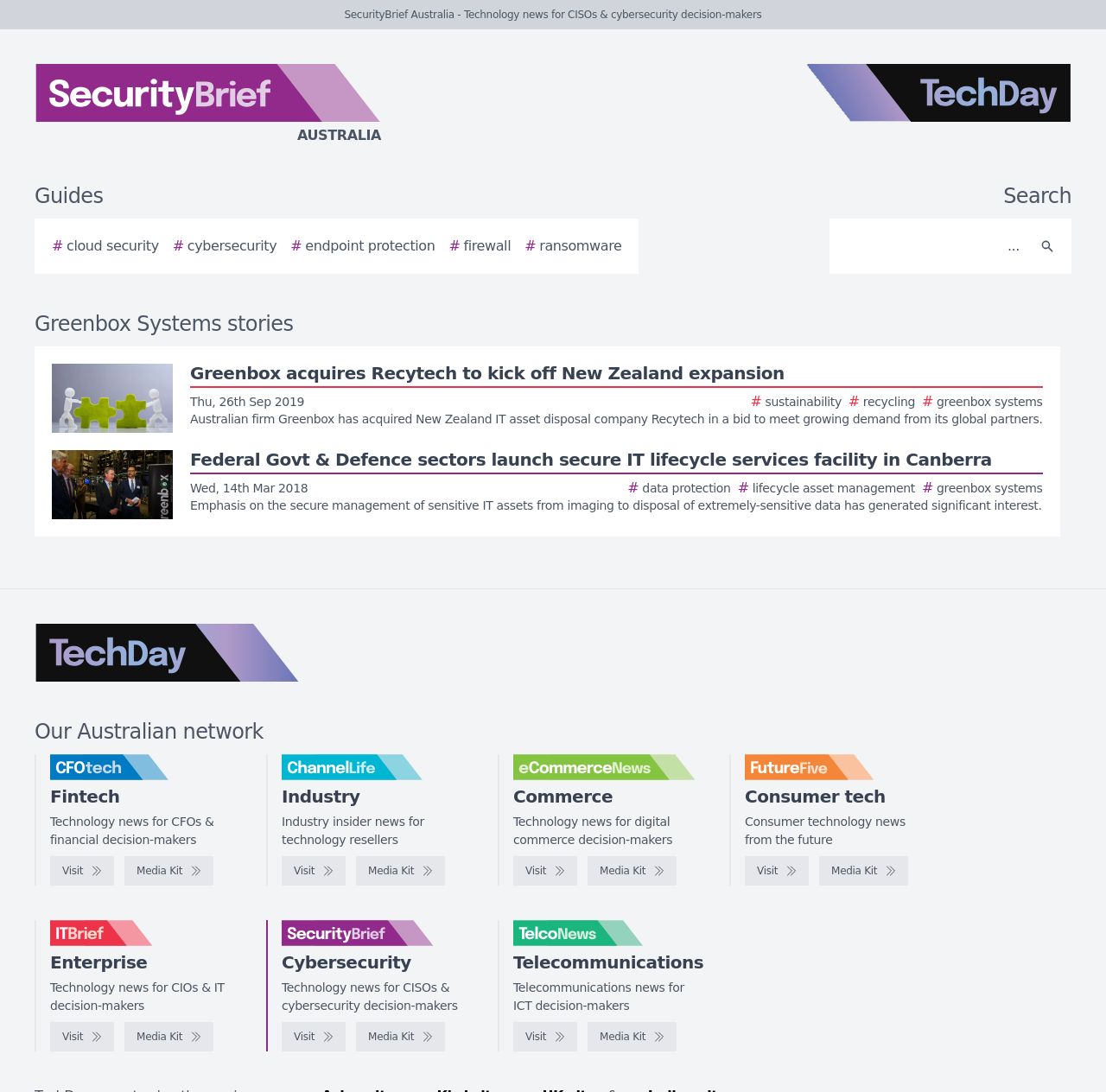How many logos are displayed on the webpage?
Give a single word or phrase as your answer by examining the image.

7